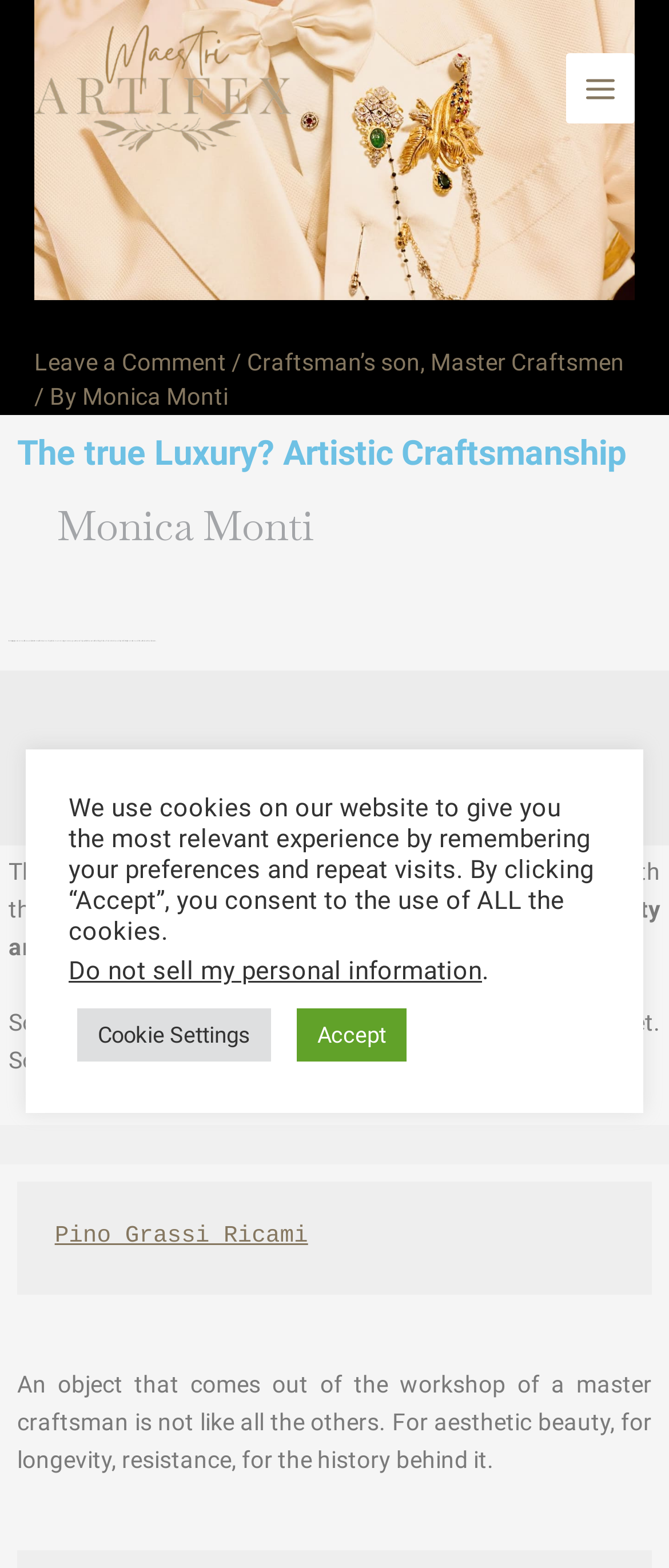Locate the bounding box coordinates of the UI element described by: "Pino Grassi Ricami". Provide the coordinates as four float numbers between 0 and 1, formatted as [left, top, right, bottom].

[0.082, 0.781, 0.46, 0.797]